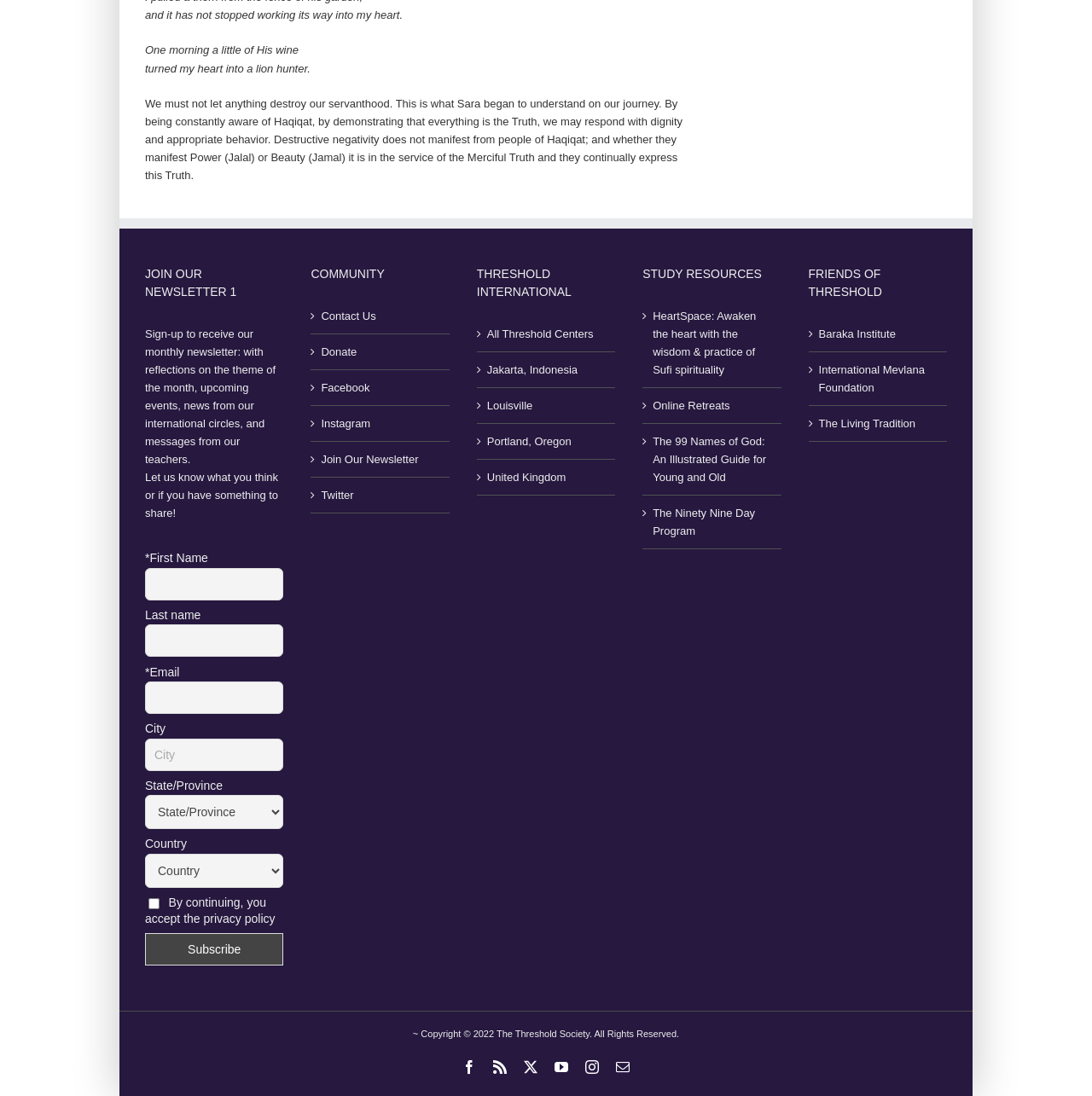Refer to the image and provide an in-depth answer to the question: 
What is the purpose of the form on this webpage?

The form on this webpage is used to subscribe to the newsletter. It asks for the user's first name, last name, email, city, state/province, and country. There is also a checkbox to accept the privacy policy and a button to submit the form.